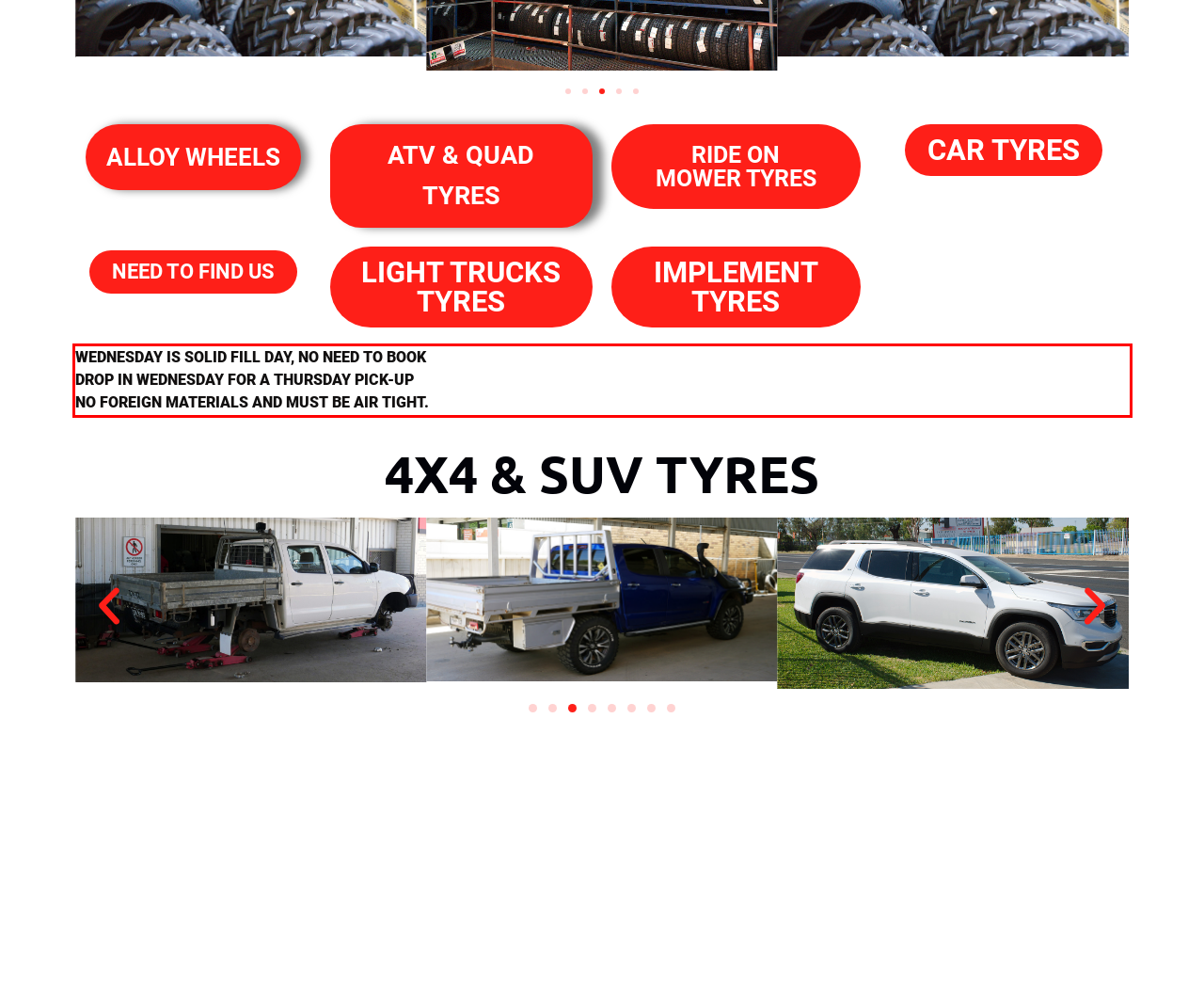Within the screenshot of a webpage, identify the red bounding box and perform OCR to capture the text content it contains.

WEDNESDAY IS SOLID FILL DAY, NO NEED TO BOOK DROP IN WEDNESDAY FOR A THURSDAY PICK-UP NO FOREIGN MATERIALS AND MUST BE AIR TIGHT.